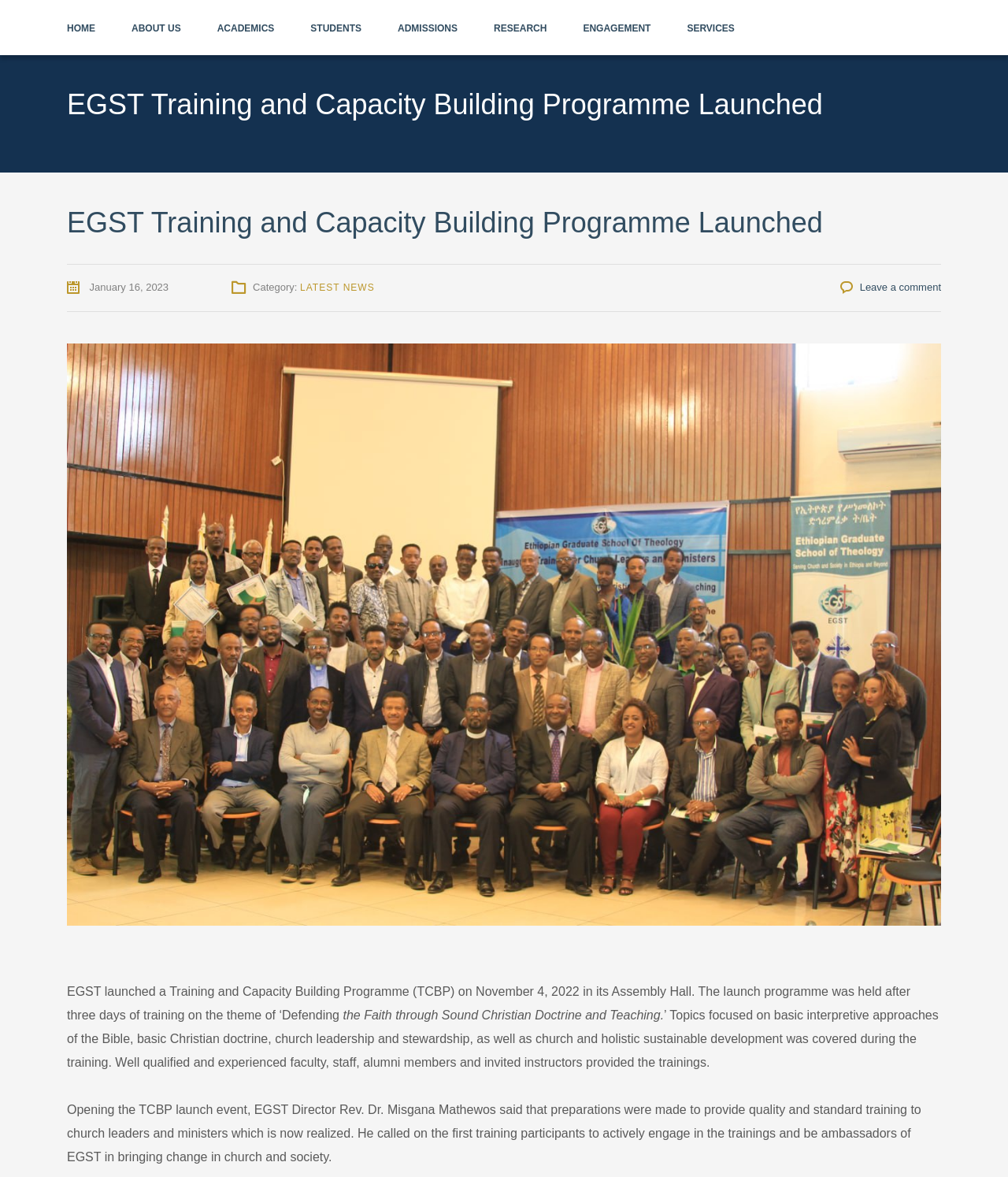Create a detailed narrative of the webpage’s visual and textual elements.

The webpage is about the launch of the EGST Training and Capacity Building Programme. At the top, there is a navigation menu with 8 links: HOME, ABOUT US, ACADEMICS, STUDENTS, ADMISSIONS, RESEARCH, ENGAGEMENT, and SERVICES. 

Below the navigation menu, there is a main heading that reads "EGST Training and Capacity Building Programme Launched". Under this heading, there is a subheading with the same text, followed by the date "January 16, 2023" and a category label "LATEST NEWS". 

To the right of the category label, there is a link to "Leave a comment". Below these elements, there is a large figure or image that takes up most of the width of the page. 

Under the figure, there are three paragraphs of text. The first paragraph describes the launch of the Training and Capacity Building Programme, which took place on November 4, 2022. The second paragraph mentions the topics covered during the training, including basic interpretive approaches of the Bible, basic Christian doctrine, church leadership, and stewardship. The third paragraph quotes the EGST Director, Rev. Dr. Misgana Mathewos, who emphasized the importance of quality training for church leaders and ministers.